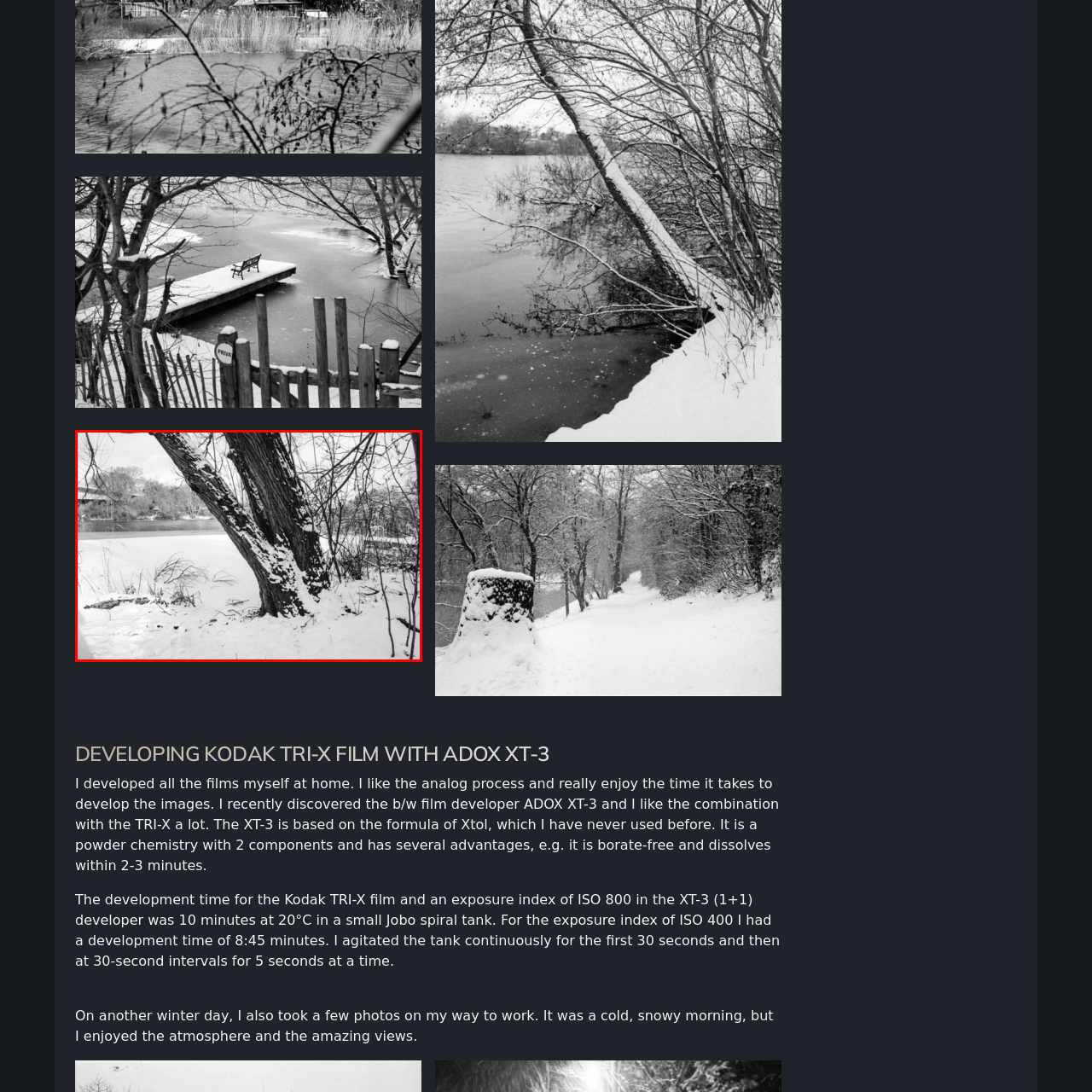Explain in detail the content of the image enclosed by the red outline.

This image captures a serene winter scene featuring a tree trunk blanketed in snow. The majestic trunk, partially covered in a thick layer of white snow, stands resilient amidst a backdrop of a tranquil, frozen lake. Delicate branches extend from the tree, some adorned with frost, while tufts of grass peep through the snow, adding texture to the landscape. The stillness of the environment is accentuated by the soft lighting, which hints at an overcast sky, creating a monochromatic palette that embodies the quiet beauty of a snowy day. This scene invites viewers to reflect on the peacefulness of winter and the elegance of nature in its frosty attire.